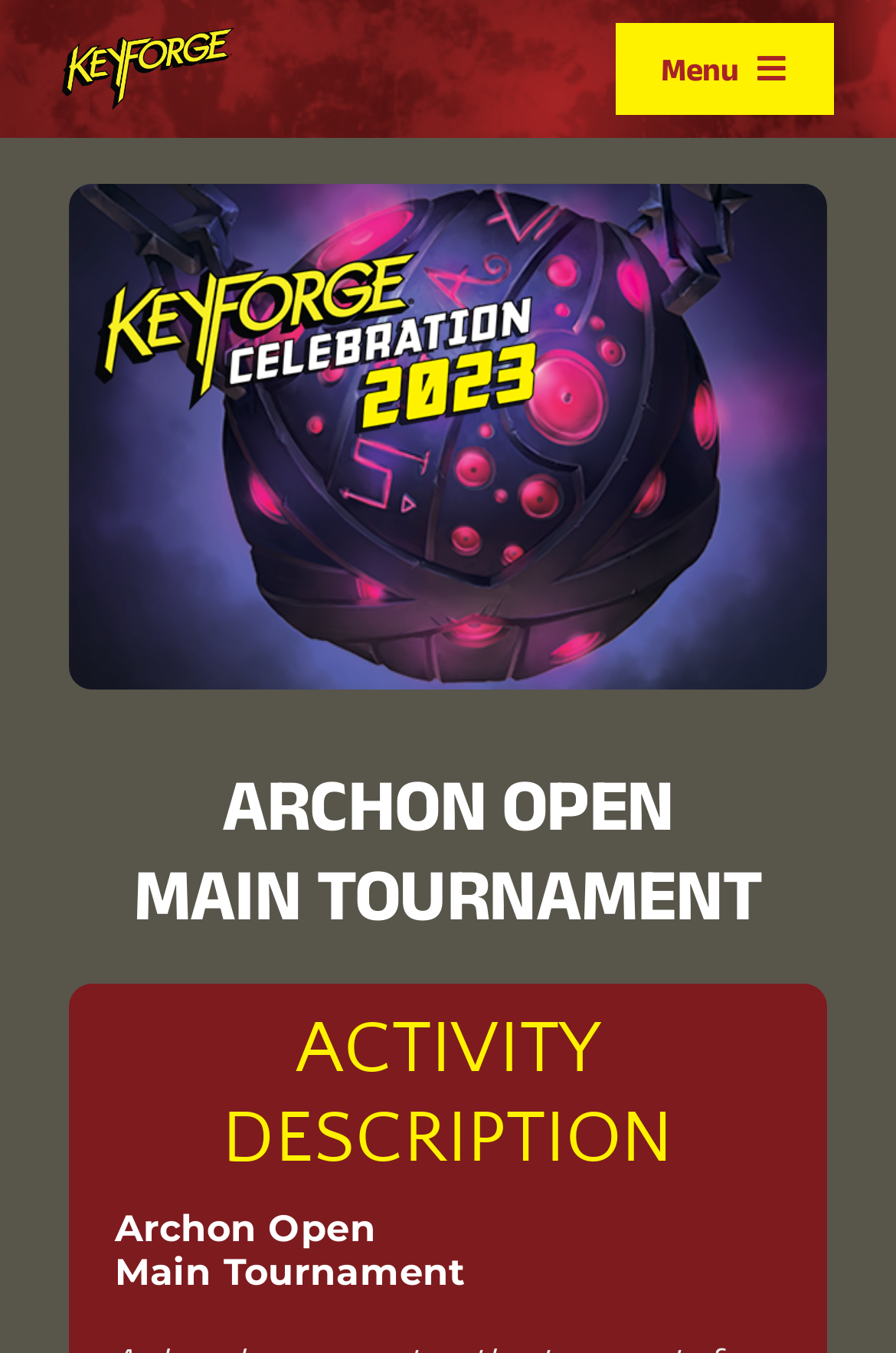Give a one-word or one-phrase response to the question:
What is the name of the tournament?

Archon Open Main Tournament